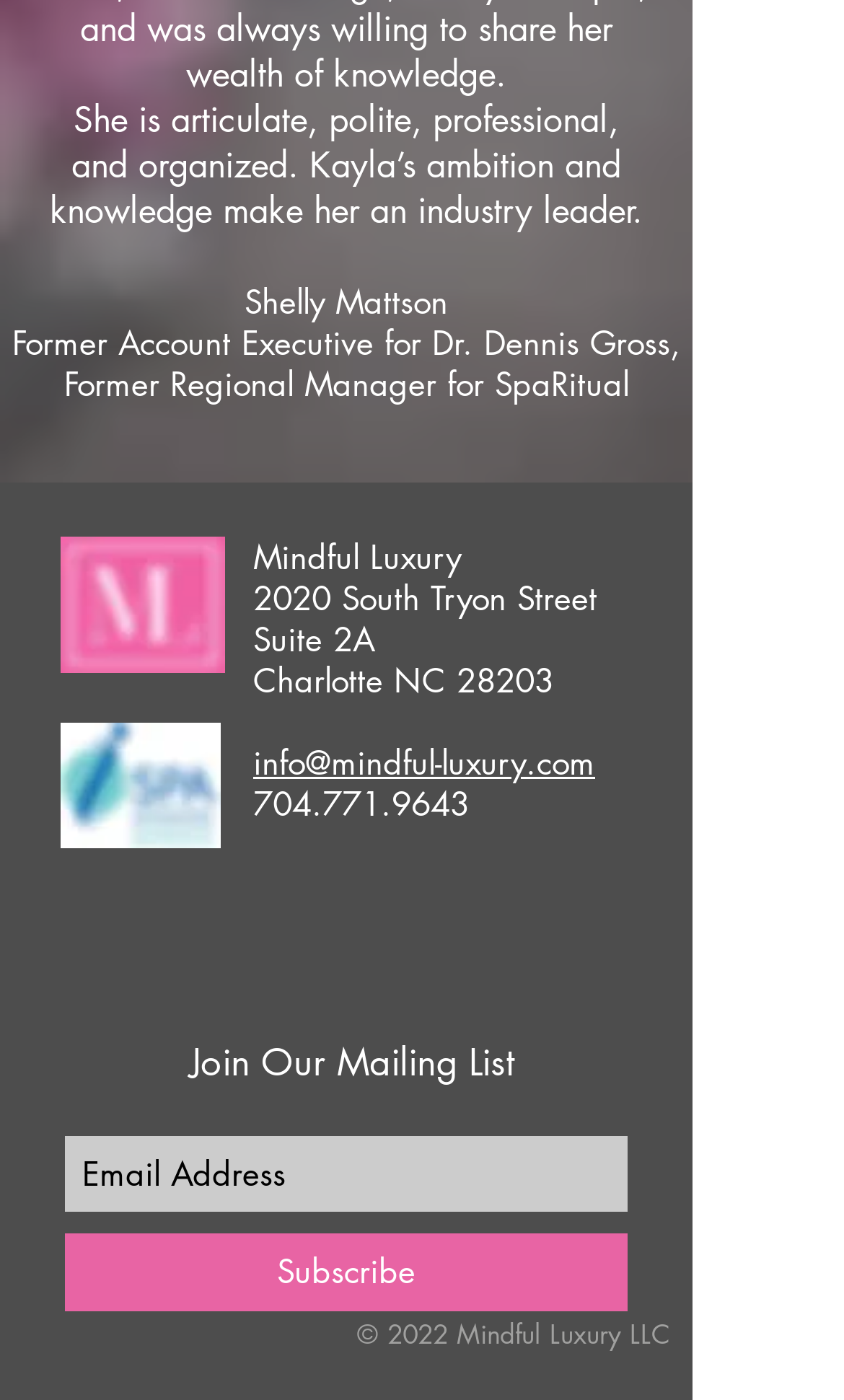Please locate the bounding box coordinates of the region I need to click to follow this instruction: "Subscribe to the mailing list".

[0.077, 0.881, 0.744, 0.937]